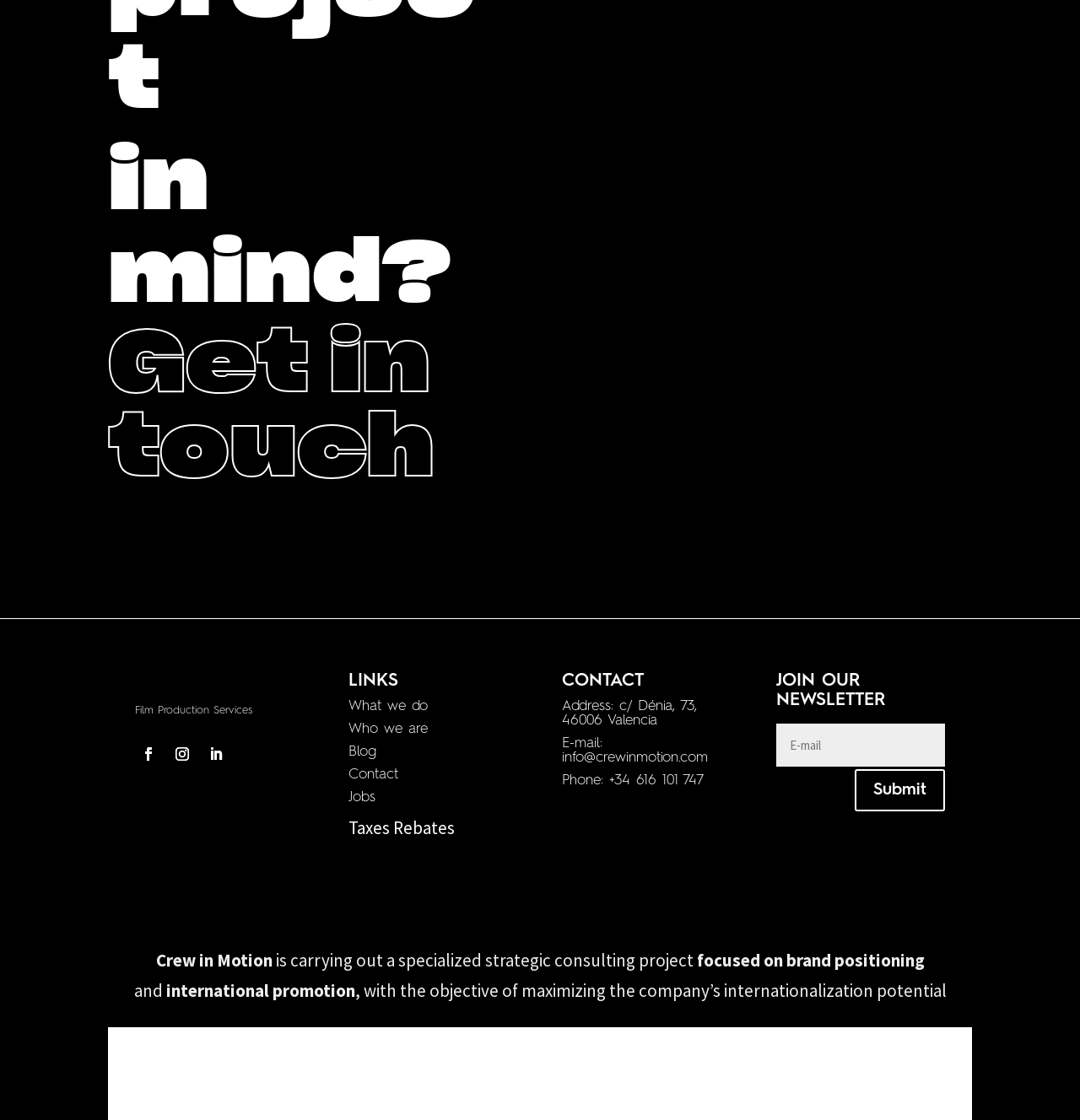Using the webpage screenshot, find the UI element described by name="et_pb_contact_email_0" placeholder="E-mail". Provide the bounding box coordinates in the format (top-left x, top-left y, bottom-right x, bottom-right y), ensuring all values are floating point numbers between 0 and 1.

[0.719, 0.646, 0.875, 0.684]